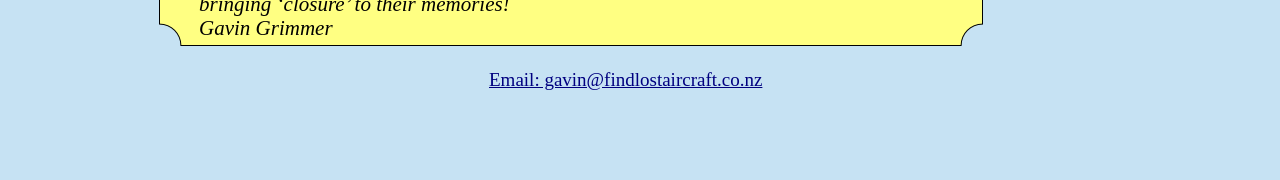Given the webpage screenshot, identify the bounding box of the UI element that matches this description: "Email: gavin@findlostaircraft.co.nz".

[0.382, 0.383, 0.596, 0.5]